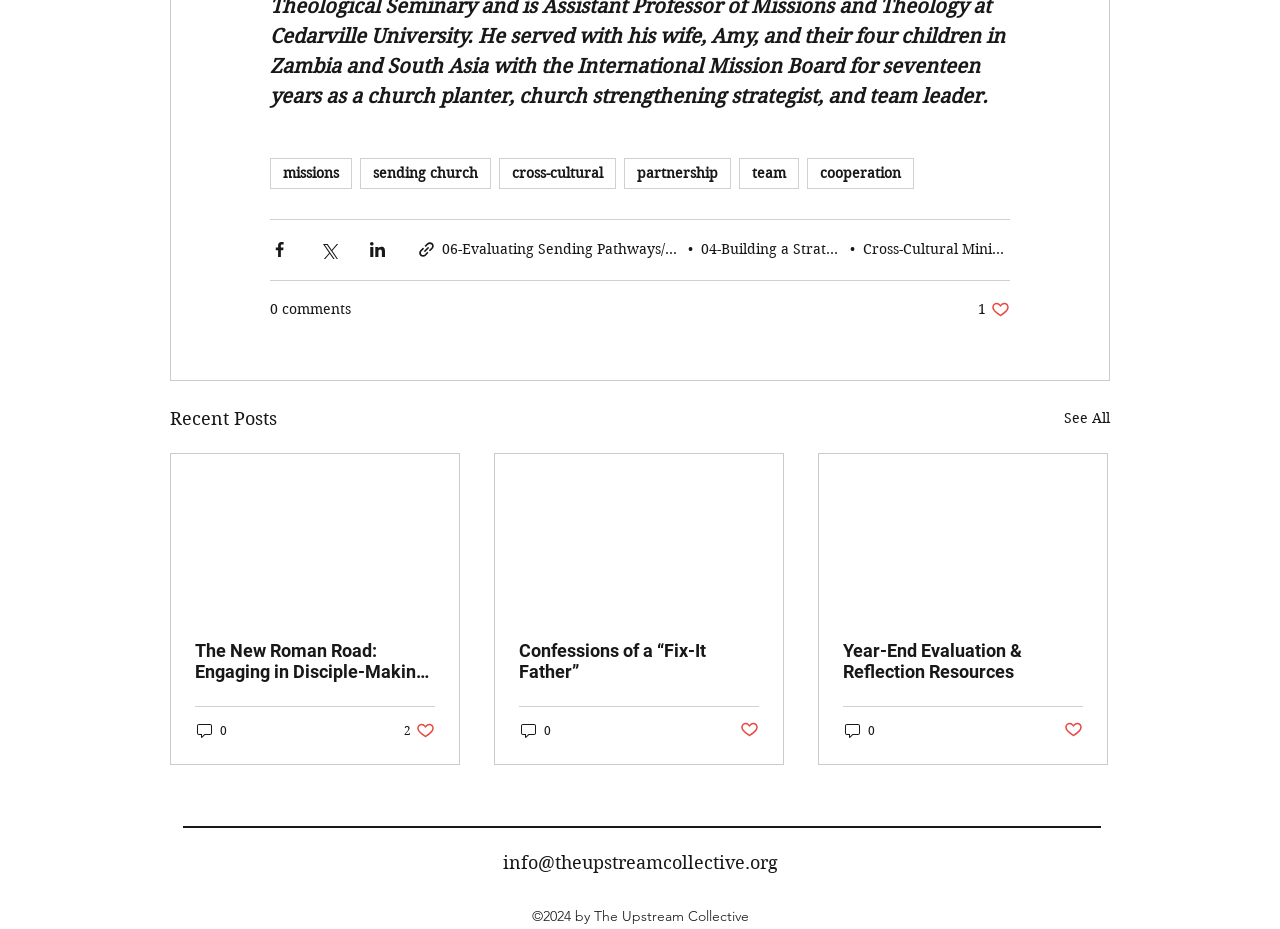Find the bounding box coordinates of the clickable region needed to perform the following instruction: "See all recent posts". The coordinates should be provided as four float numbers between 0 and 1, i.e., [left, top, right, bottom].

[0.831, 0.434, 0.867, 0.466]